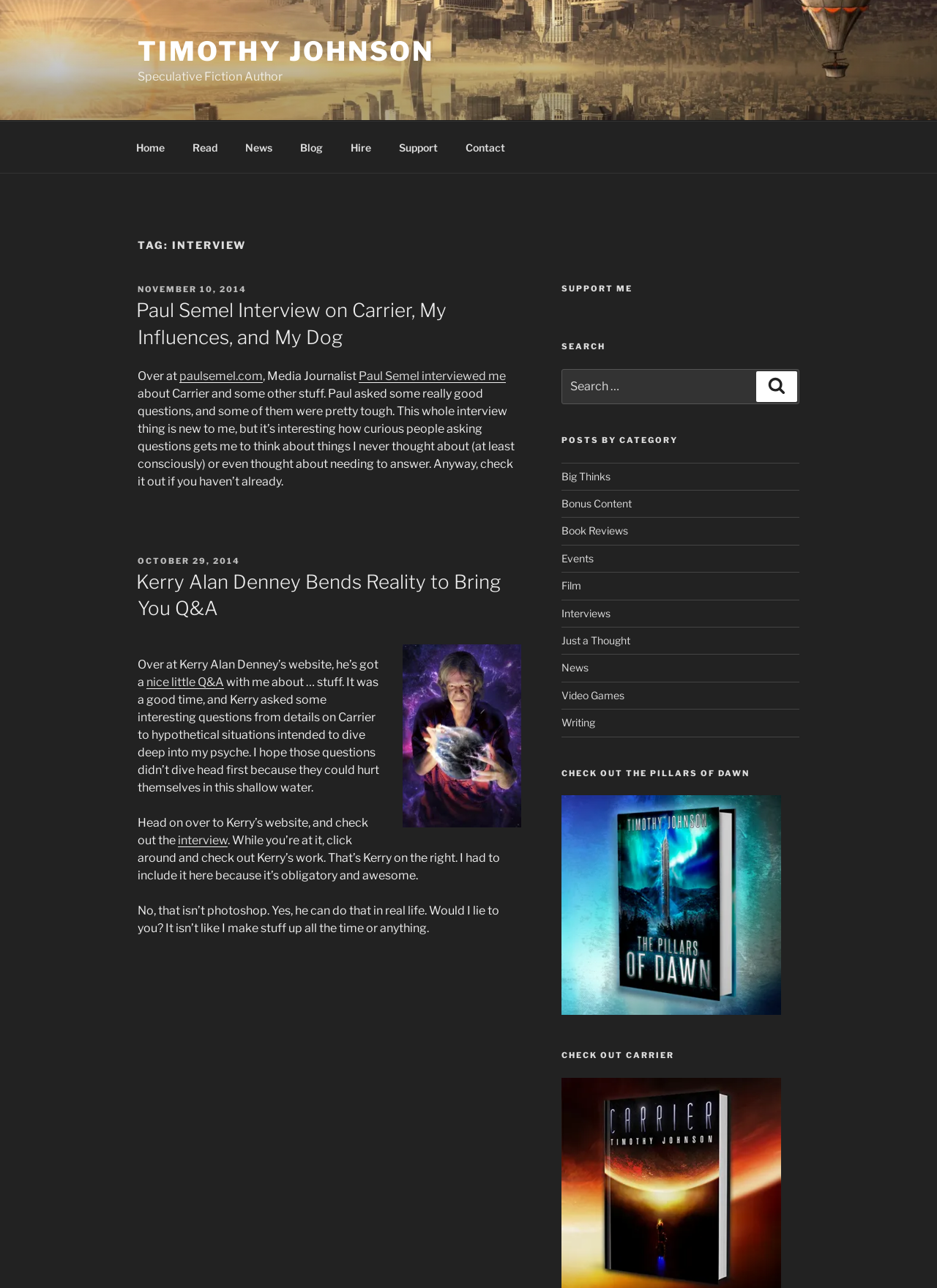Provide a short answer to the following question with just one word or phrase: What is the name of the website where Kerry Alan Denney interviewed Timothy Johnson?

TheRealityBender